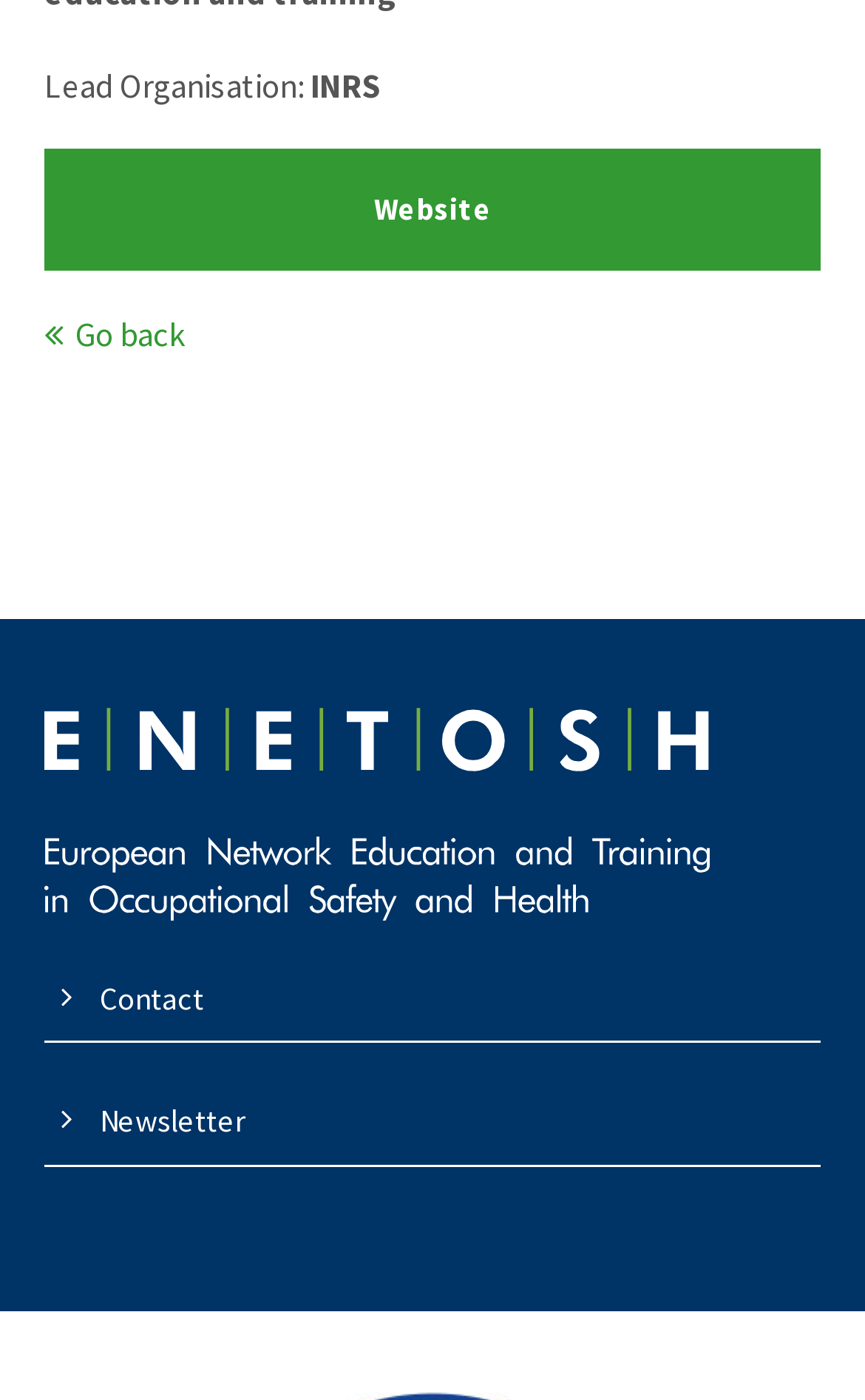Give a one-word or short-phrase answer to the following question: 
How many navigation links are present at the bottom?

2